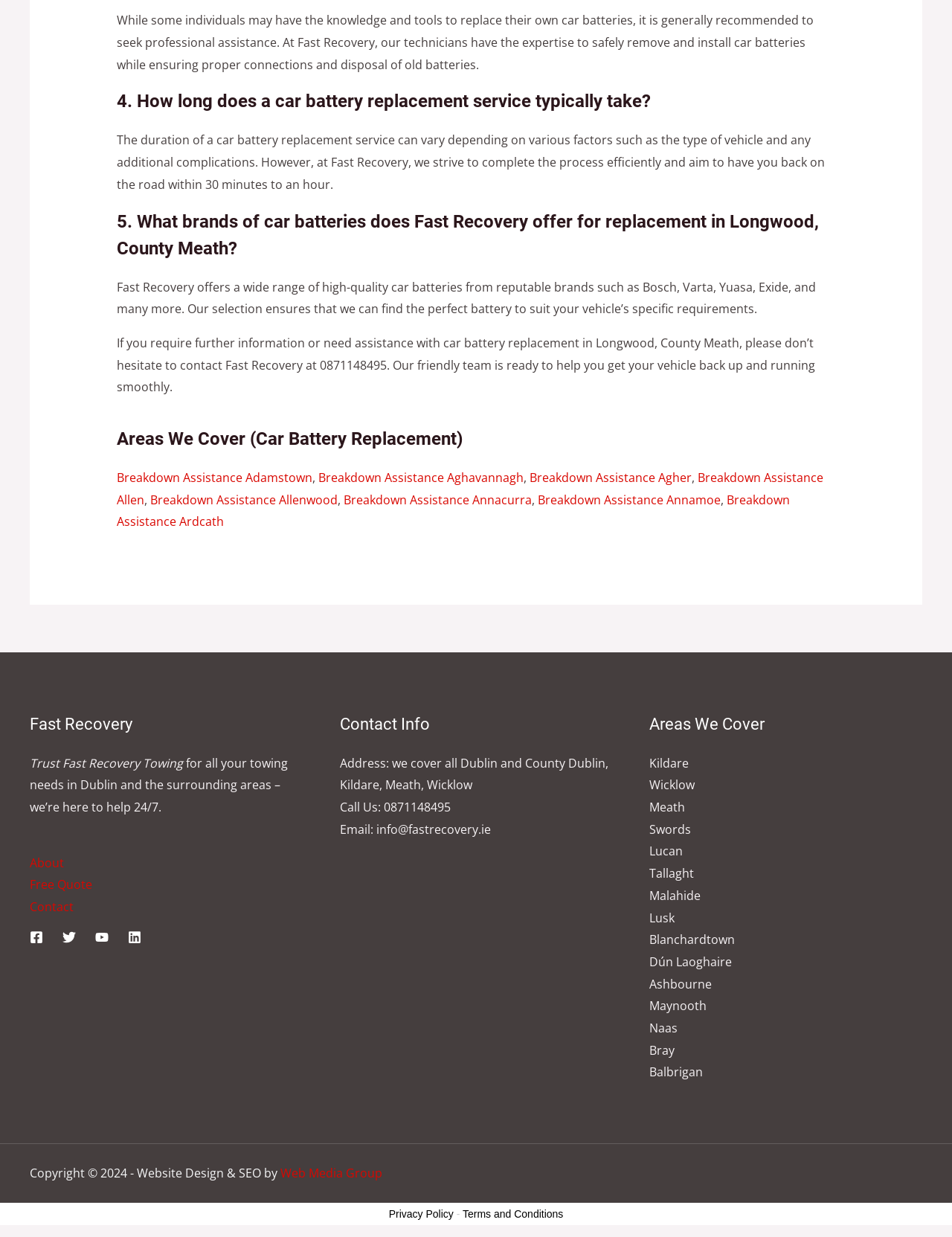How long does a car battery replacement service typically take?
Can you provide an in-depth and detailed response to the question?

The duration of a car battery replacement service can vary depending on various factors such as the type of vehicle and any additional complications. However, according to the webpage, Fast Recovery strives to complete the process efficiently and aims to have you back on the road within 30 minutes to an hour.